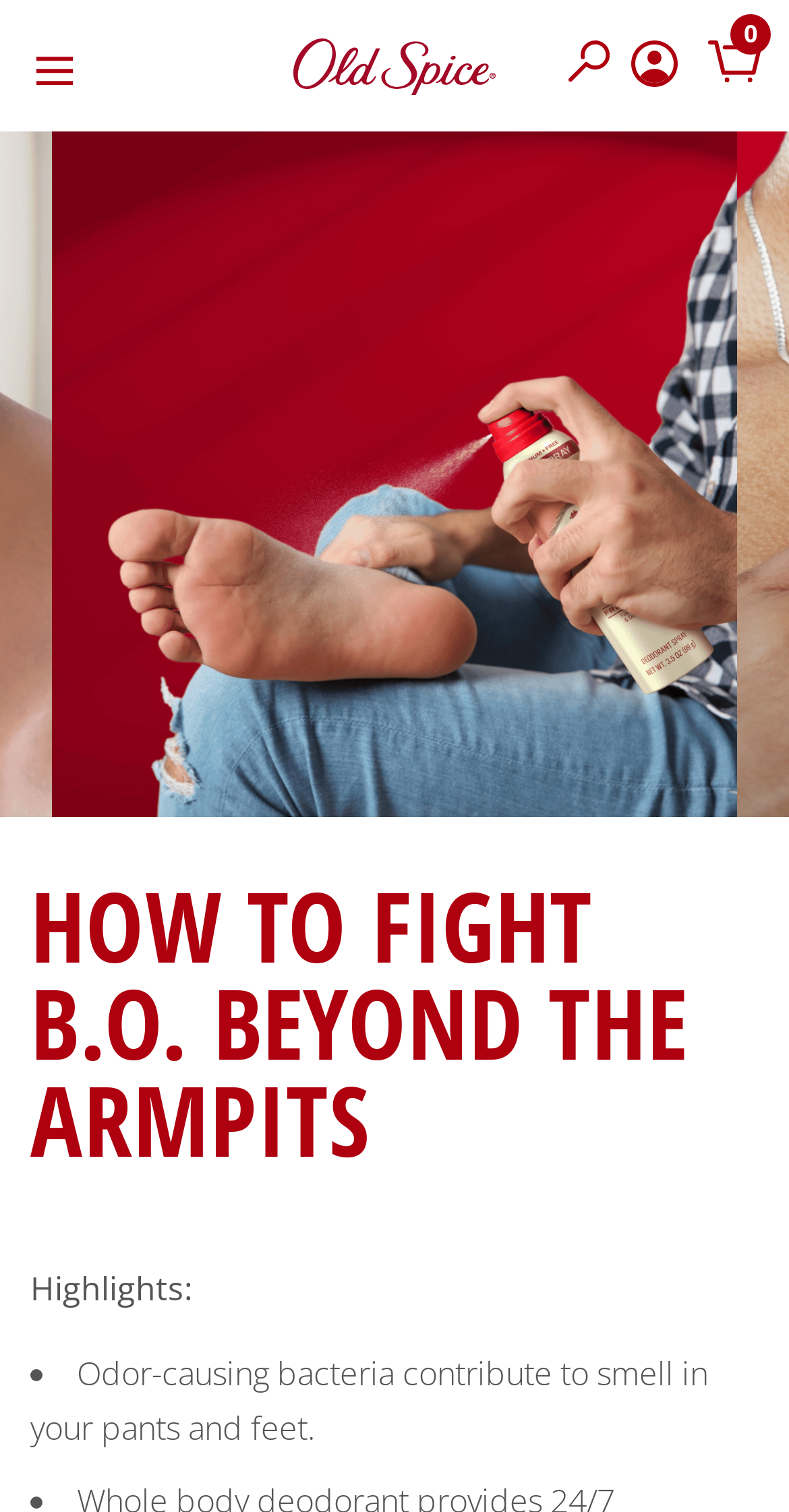Provide an in-depth caption for the elements present on the webpage.

The webpage is about fighting body odor (B.O.) beyond the armpits, specifically highlighting the role of odor-causing bacteria in causing smell in pants and feet. 

At the top left corner, there is a menu icon, and next to it, the Old Spice logo is displayed. On the top right corner, there are three links: Search, Account, and a Cart with 0 items, each accompanied by a corresponding icon. 

Below the top navigation bar, a large header "HOW TO FIGHT B.O. BEYOND THE ARMPITS" dominates the page, taking up most of the width. 

Further down, there is a section with a title "Highlights:" followed by a bullet point that explains how odor-causing bacteria contribute to smell in pants and feet.